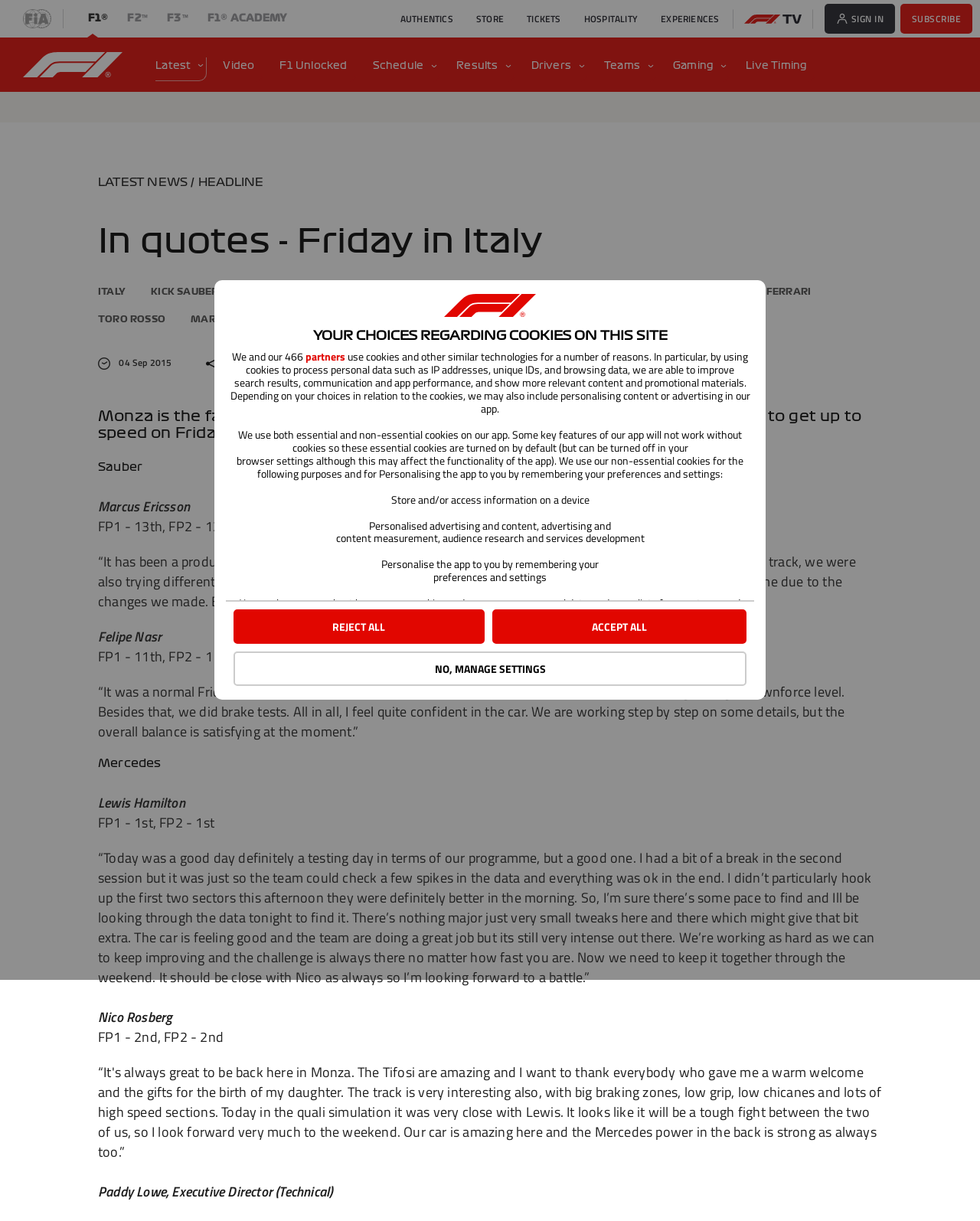Please respond to the question with a concise word or phrase:
What is the date mentioned on the webpage?

04 Sep 2015